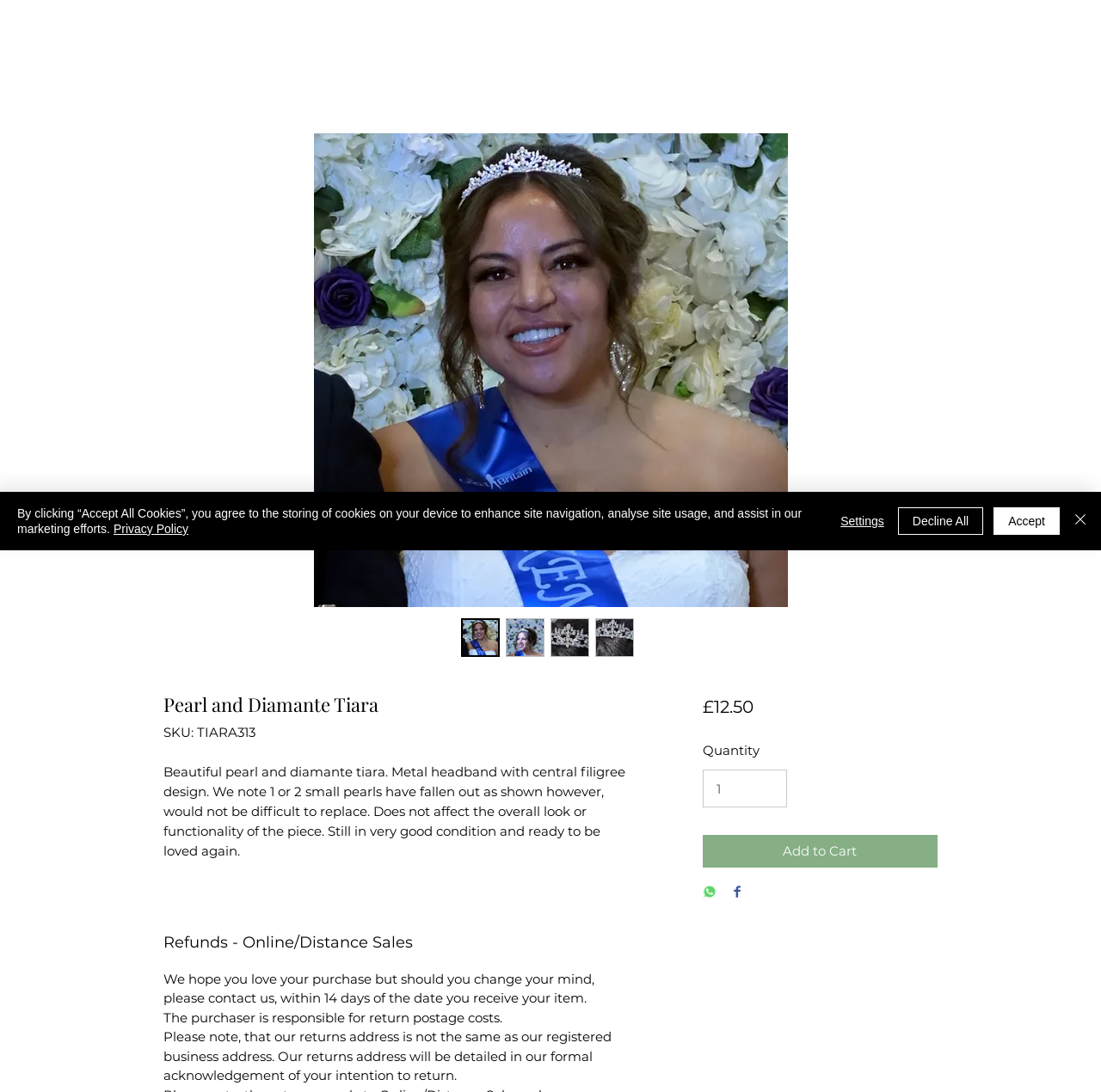Determine the bounding box for the UI element that matches this description: "aria-label="Close"".

[0.972, 0.463, 0.991, 0.491]